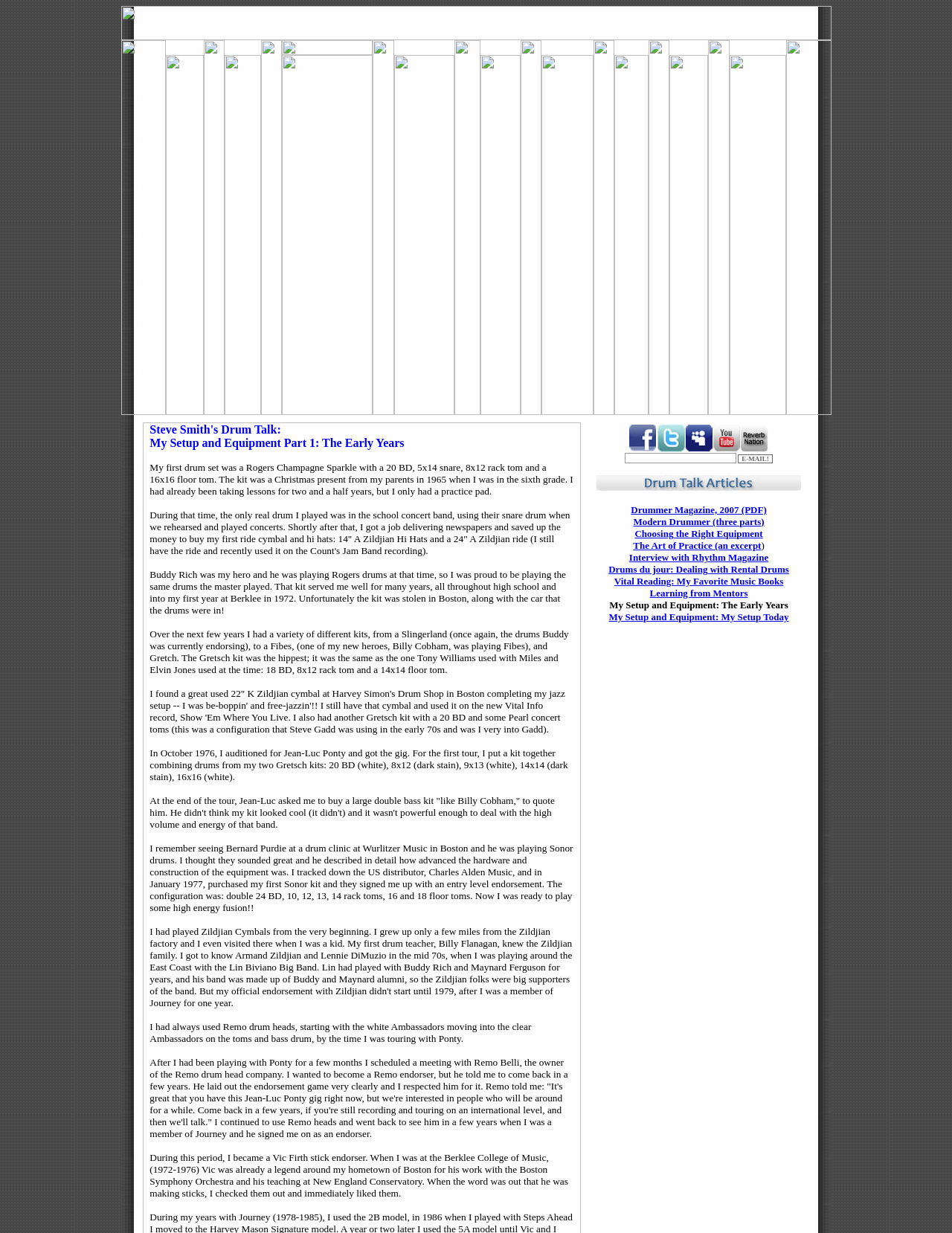How many links are there in the first row?
Look at the image and provide a short answer using one word or a phrase.

8